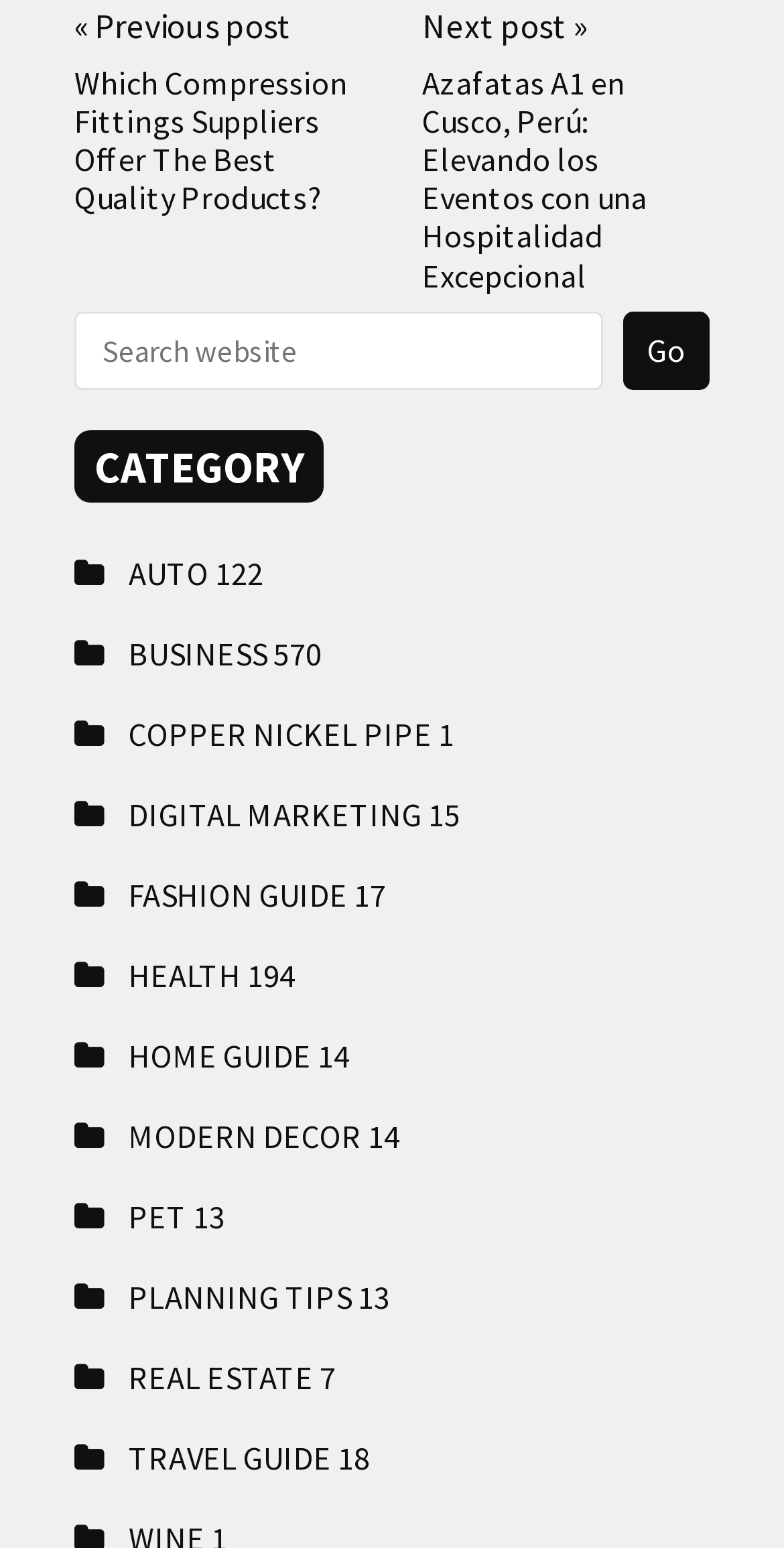How many links are there in the 'TRAVEL GUIDE' category?
Please provide a comprehensive answer based on the details in the screenshot.

I looked at the link with the text 'TRAVEL GUIDE 18' and found that the number '18' is likely the number of links in the 'TRAVEL GUIDE' category.